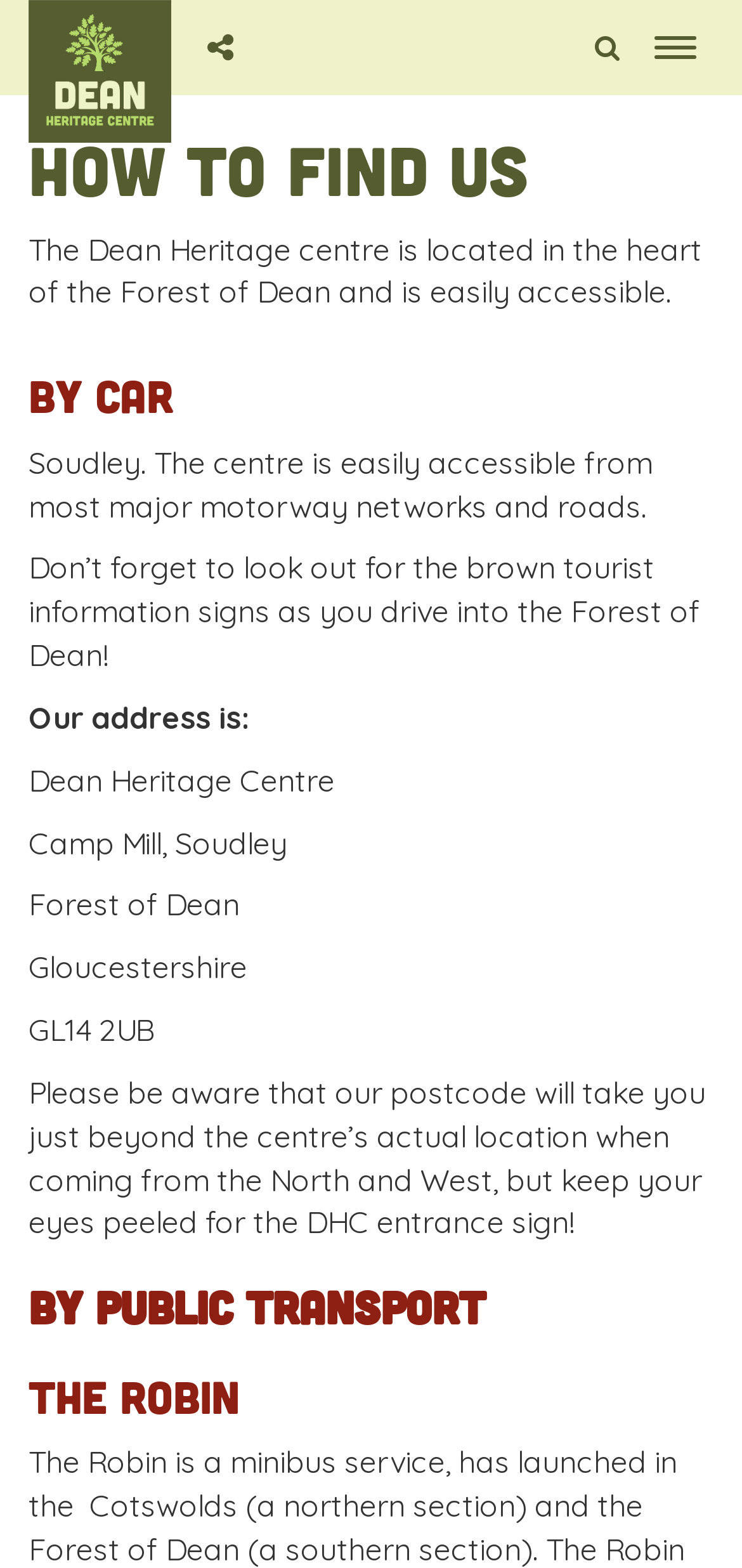Look at the image and answer the question in detail:
What is the warning about the postcode of the Dean Heritage Centre?

The webpage provides a warning about the postcode of the Dean Heritage Centre, stating that 'Please be aware that our postcode will take you just beyond the centre’s actual location when coming from the North and West, but keep your eyes peeled for the DHC entrance sign!' which is a StaticText element with bounding box coordinates [0.038, 0.684, 0.951, 0.792].